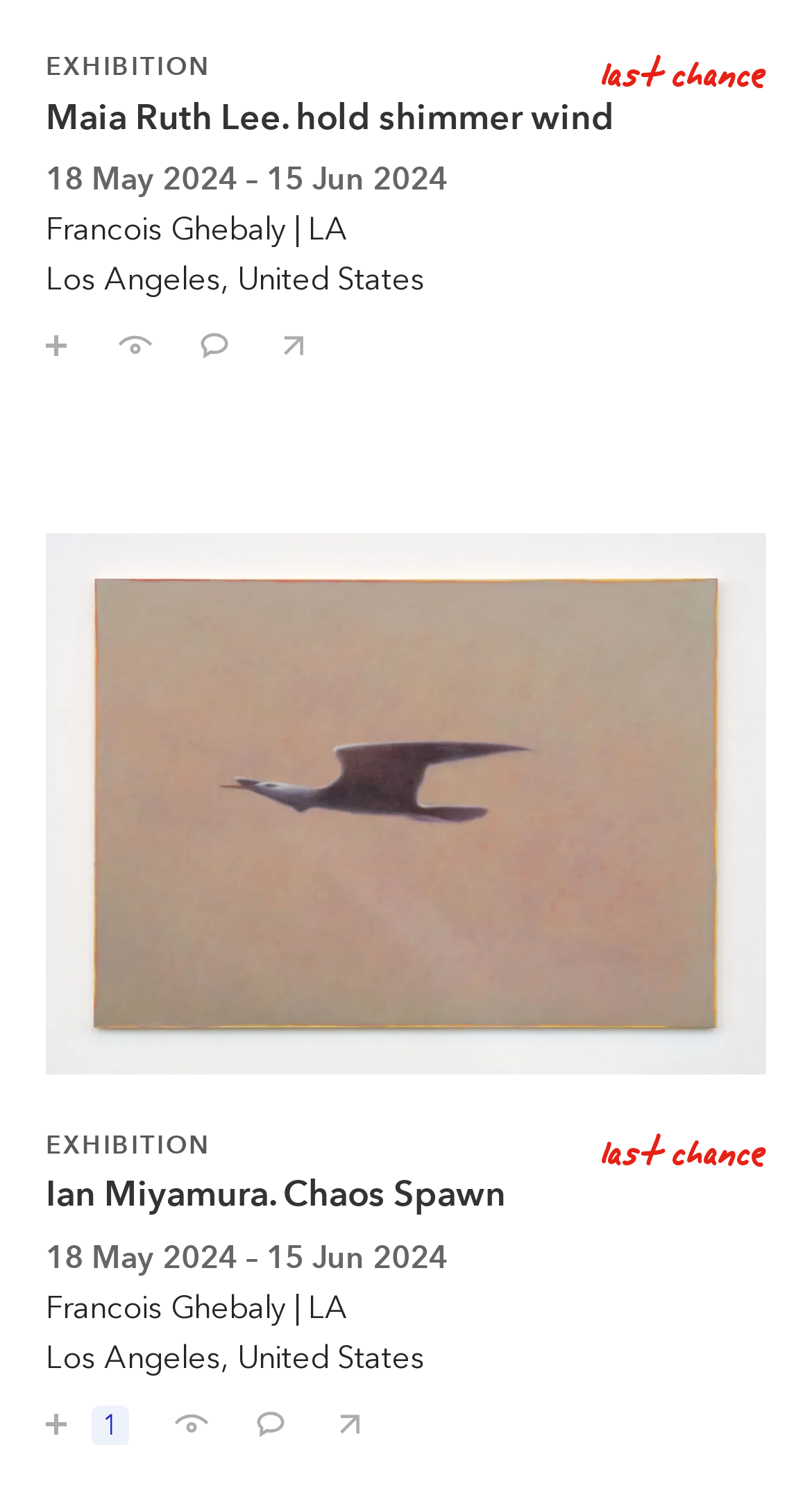Determine the bounding box coordinates of the clickable region to execute the instruction: "Comment on Ian Miyamura. Chaos Spawn". The coordinates should be four float numbers between 0 and 1, denoted as [left, top, right, bottom].

[0.282, 0.915, 0.354, 0.956]